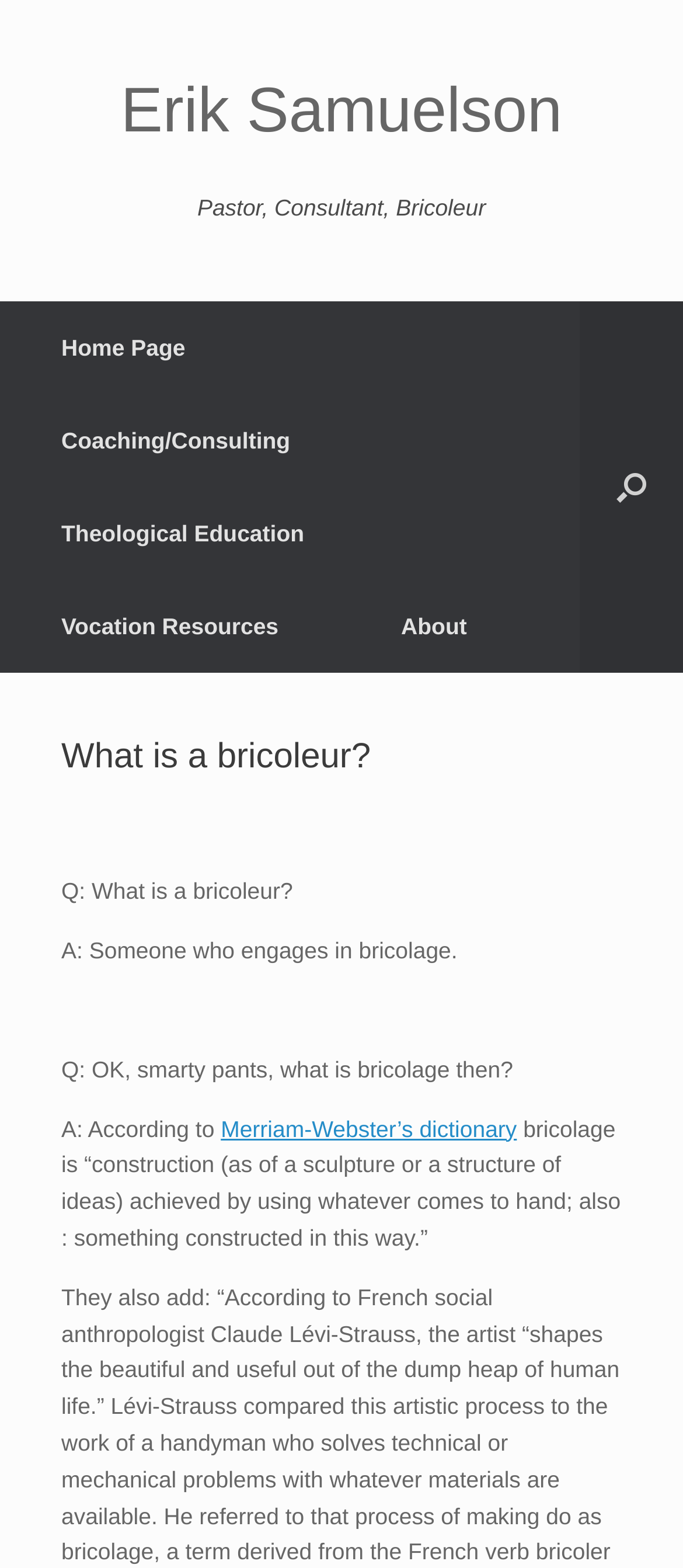Answer in one word or a short phrase: 
What is the occupation of Erik Samuelson?

Pastor, Consultant, Bricoleur